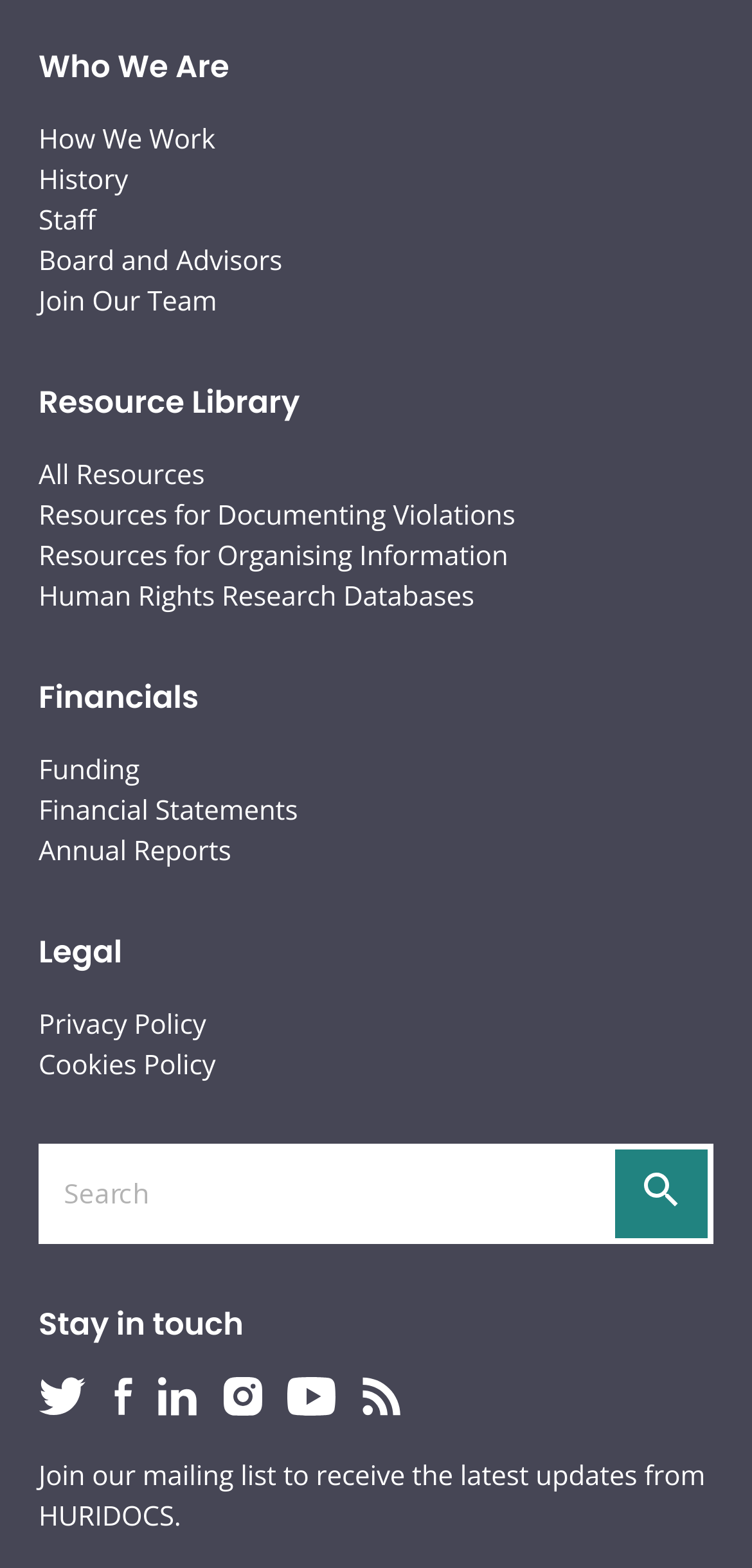Using the information from the screenshot, answer the following question thoroughly:
What is the name of the organization?

The name of the organization can be inferred from the various links and headings on the webpage, such as 'Who We Are', 'Join Our Team', and social media profiles, which all mention HURIDOCS.